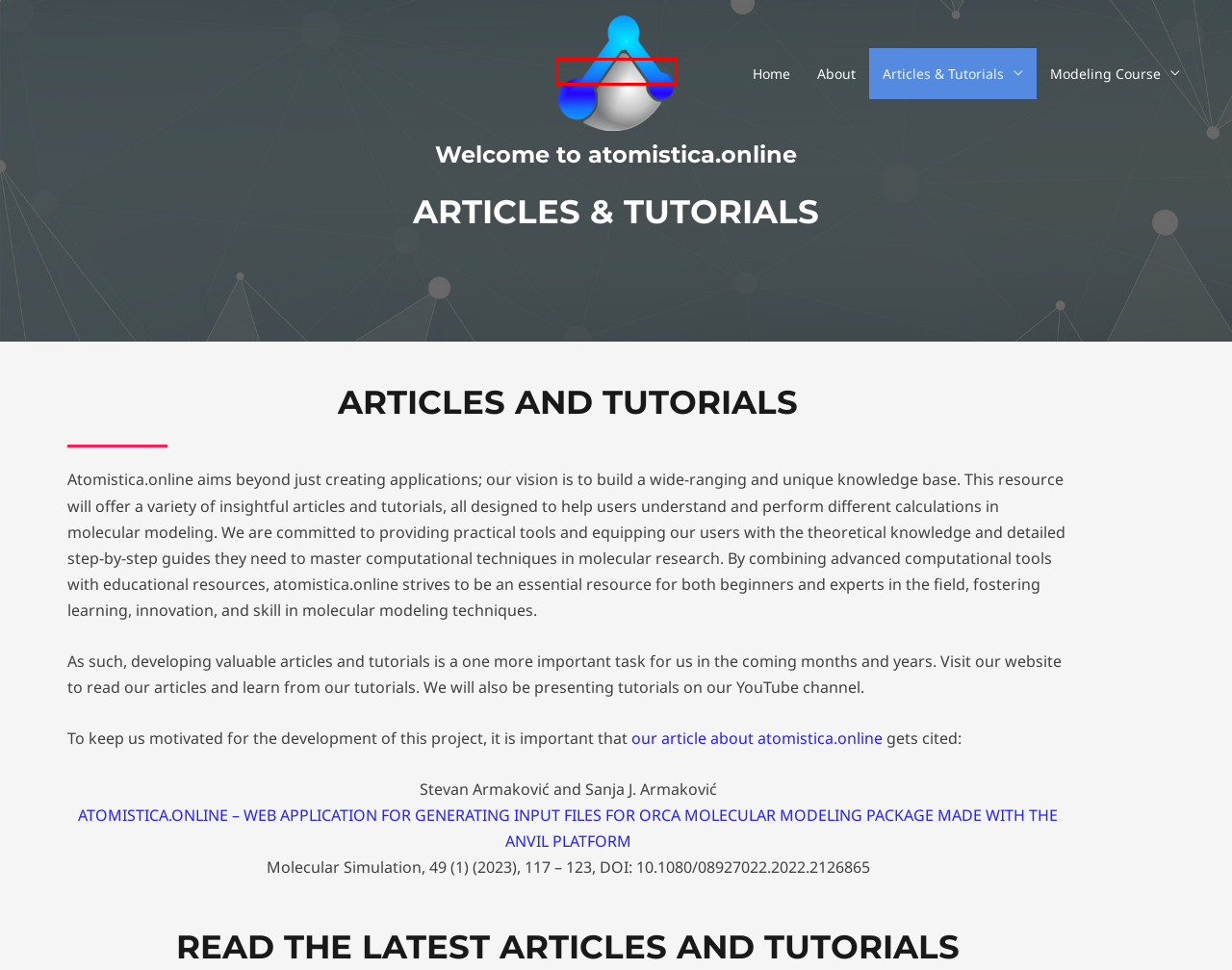Review the screenshot of a webpage that includes a red bounding box. Choose the most suitable webpage description that matches the new webpage after clicking the element within the red bounding box. Here are the candidates:
A. Choosing the right method - atomistica.online
B. About - atomistica.online
C. Common mistakes in molecular modeling involving B3LYP functional - atomistica.online
D. Home - atomistica.online
E. What is molecular modeling - atomistica.online
F. ORCA job launcher and monitoring app - atomistica.online
G. Citing density functionals - atomistica.online
H. Part 1 - Introduction to Computational Modeling of Materials - atomistica.online

D